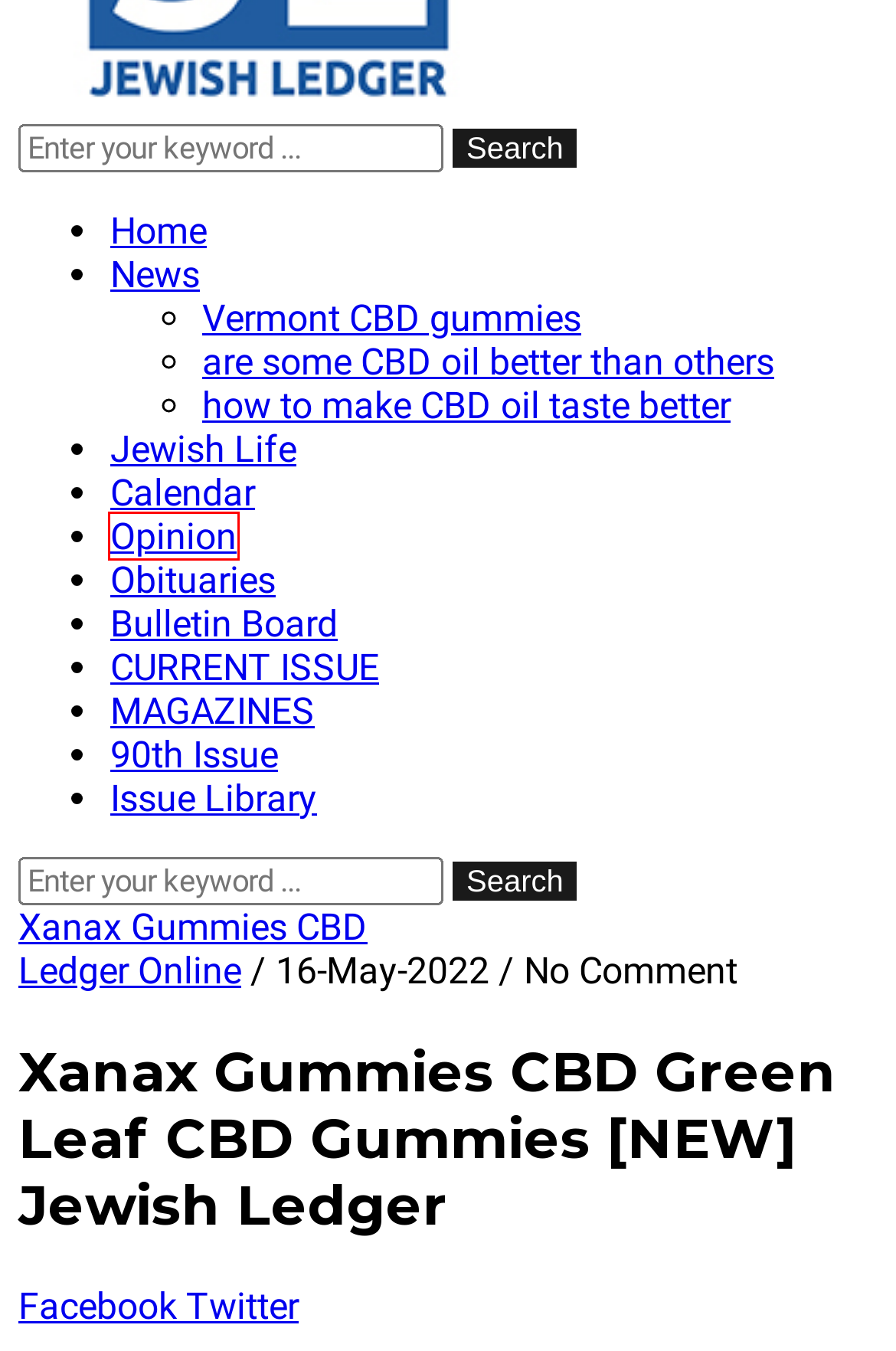Provided is a screenshot of a webpage with a red bounding box around an element. Select the most accurate webpage description for the page that appears after clicking the highlighted element. Here are the candidates:
A. CBD Cannabidiol Gummies Reviews Jewish Ledger
B. Jewish Life Archives - Jewish Ledger
C. Ledger Online, Author at Jewish Ledger
D. Opinion Archives - Jewish Ledger
E. My CBD Gummies Jewish Ledger
F. Bulletin Board Archives - Jewish Ledger
G. [Safe] CBD Gummies Benefits WYLD Gummies CBD Jewish Ledger
H. Log In ‹ Jewish Ledger — WordPress

D